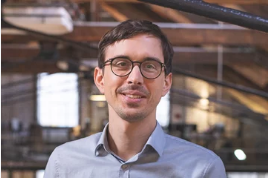What type of office environment is depicted?
Using the details from the image, give an elaborate explanation to answer the question.

The caption describes the office environment as having large windows, wooden beams, and a contemporary design, which are characteristic features of an industrial-style office space.